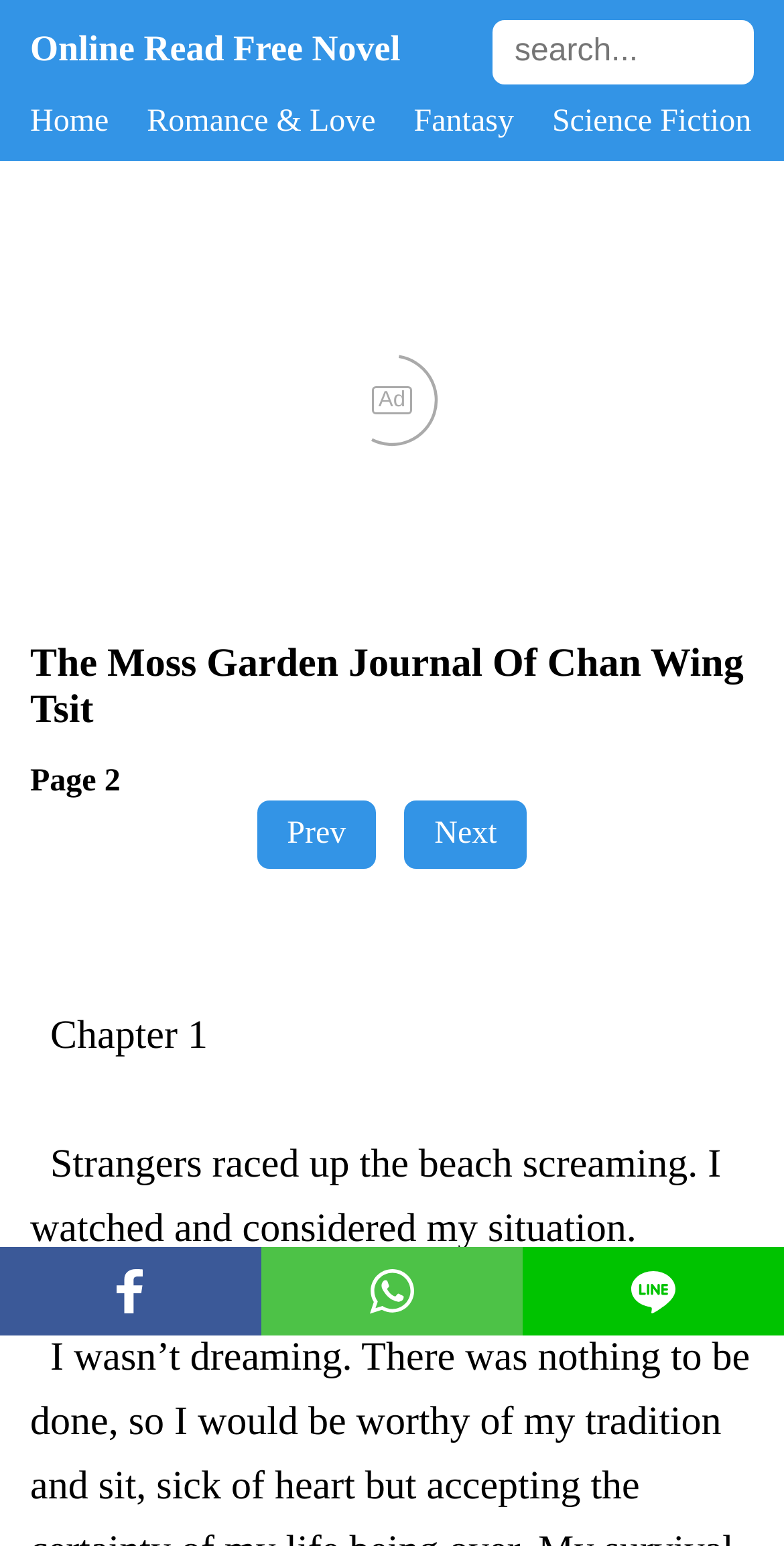Specify the bounding box coordinates of the area to click in order to execute this command: 'Go to home page'. The coordinates should consist of four float numbers ranging from 0 to 1, and should be formatted as [left, top, right, bottom].

None